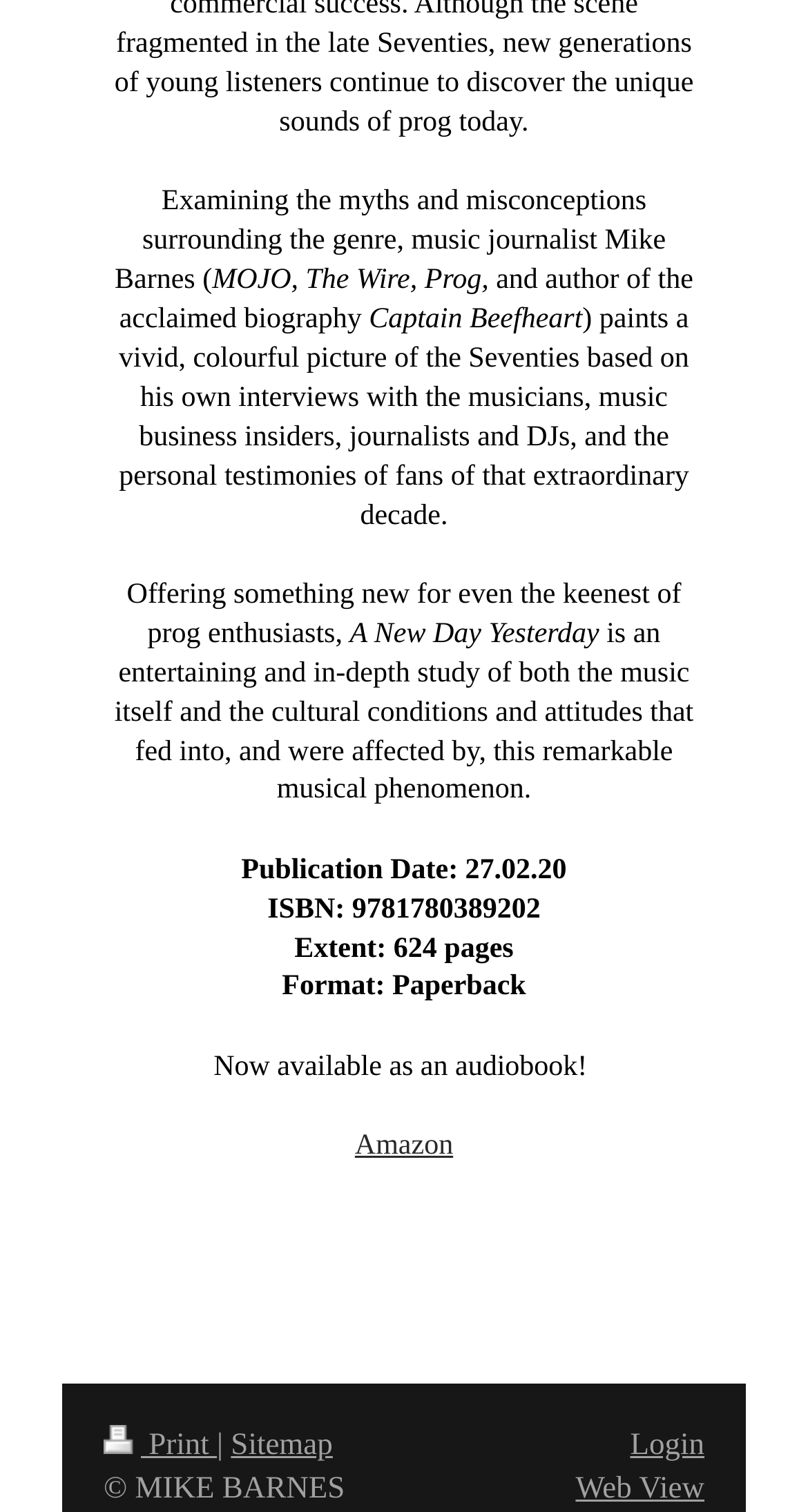Respond to the question below with a single word or phrase:
Who is the author of the book?

Mike Barnes